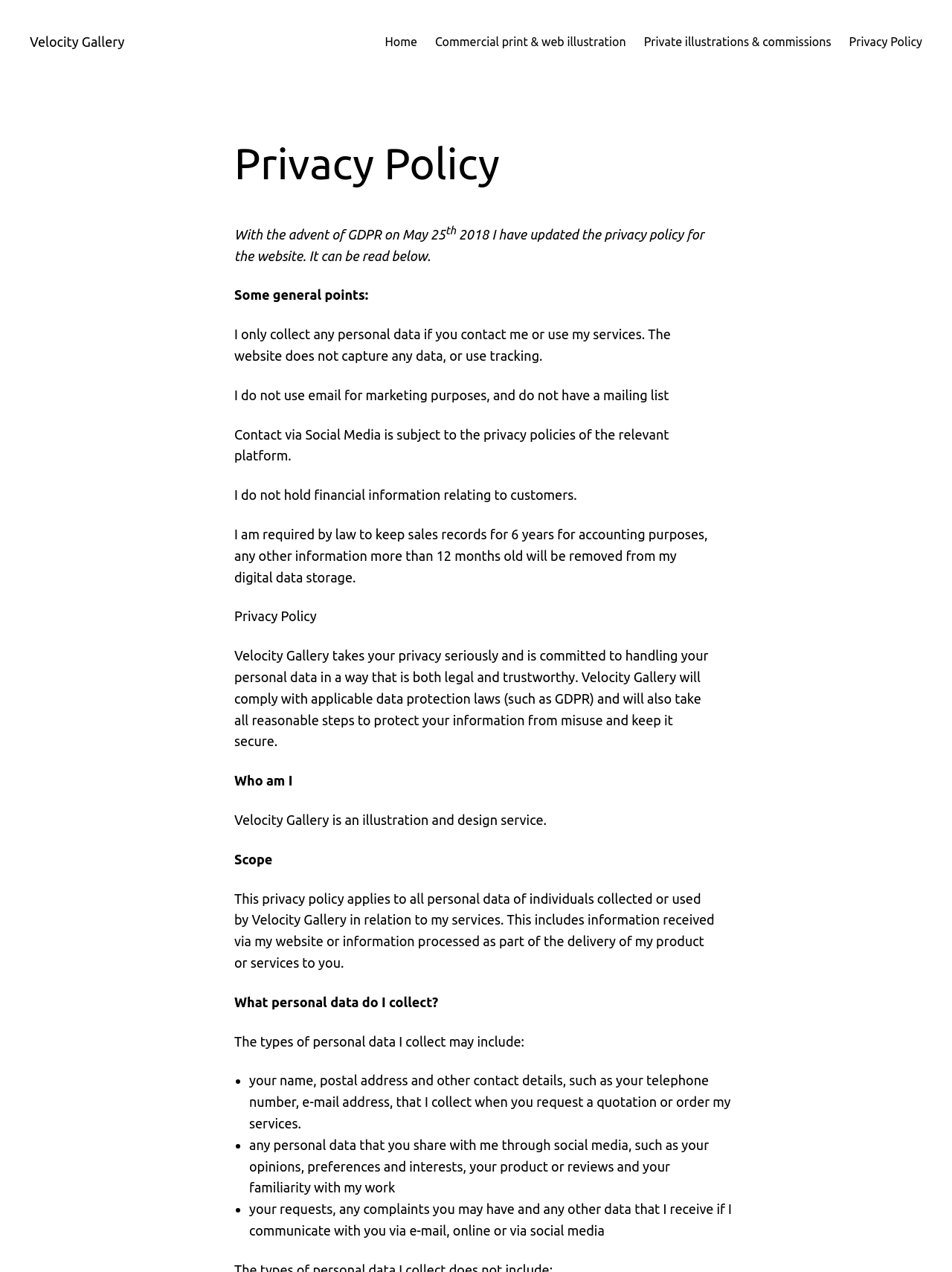What personal data does Velocity Gallery collect?
Please give a detailed answer to the question using the information shown in the image.

Based on the webpage, Velocity Gallery collects personal data such as name, postal address, and other contact details, including telephone number and email address, when individuals request a quotation or order services.